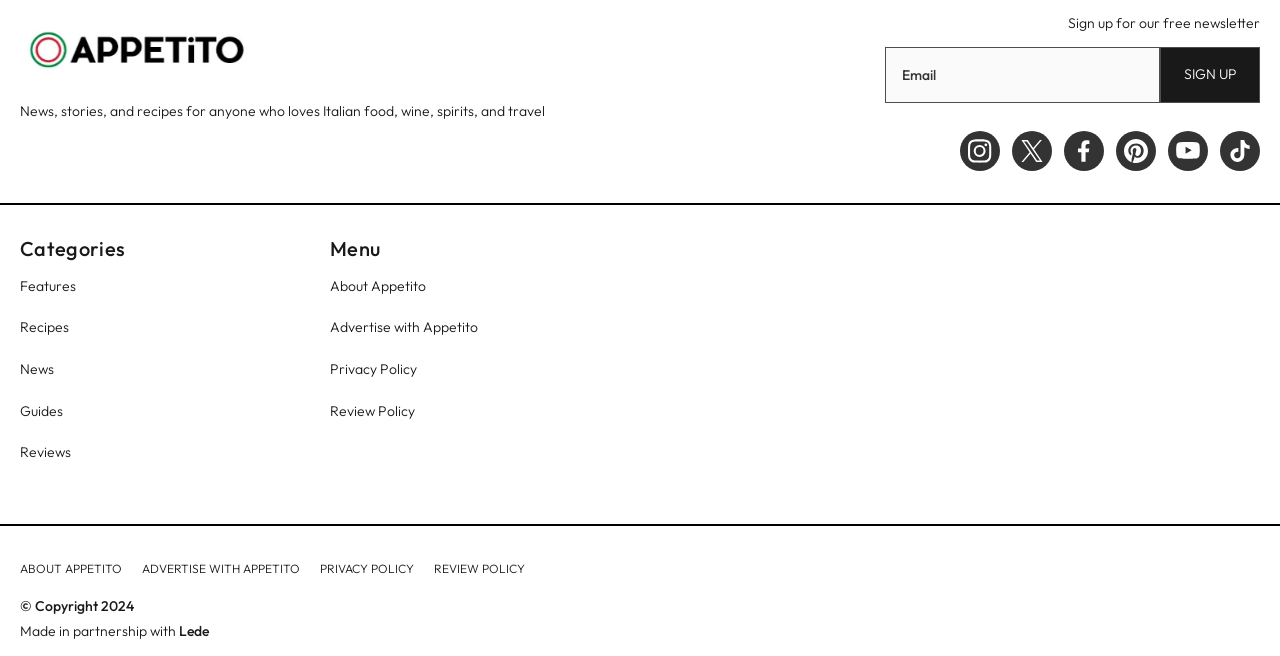Respond to the question with just a single word or phrase: 
How many social media platforms are linked?

6